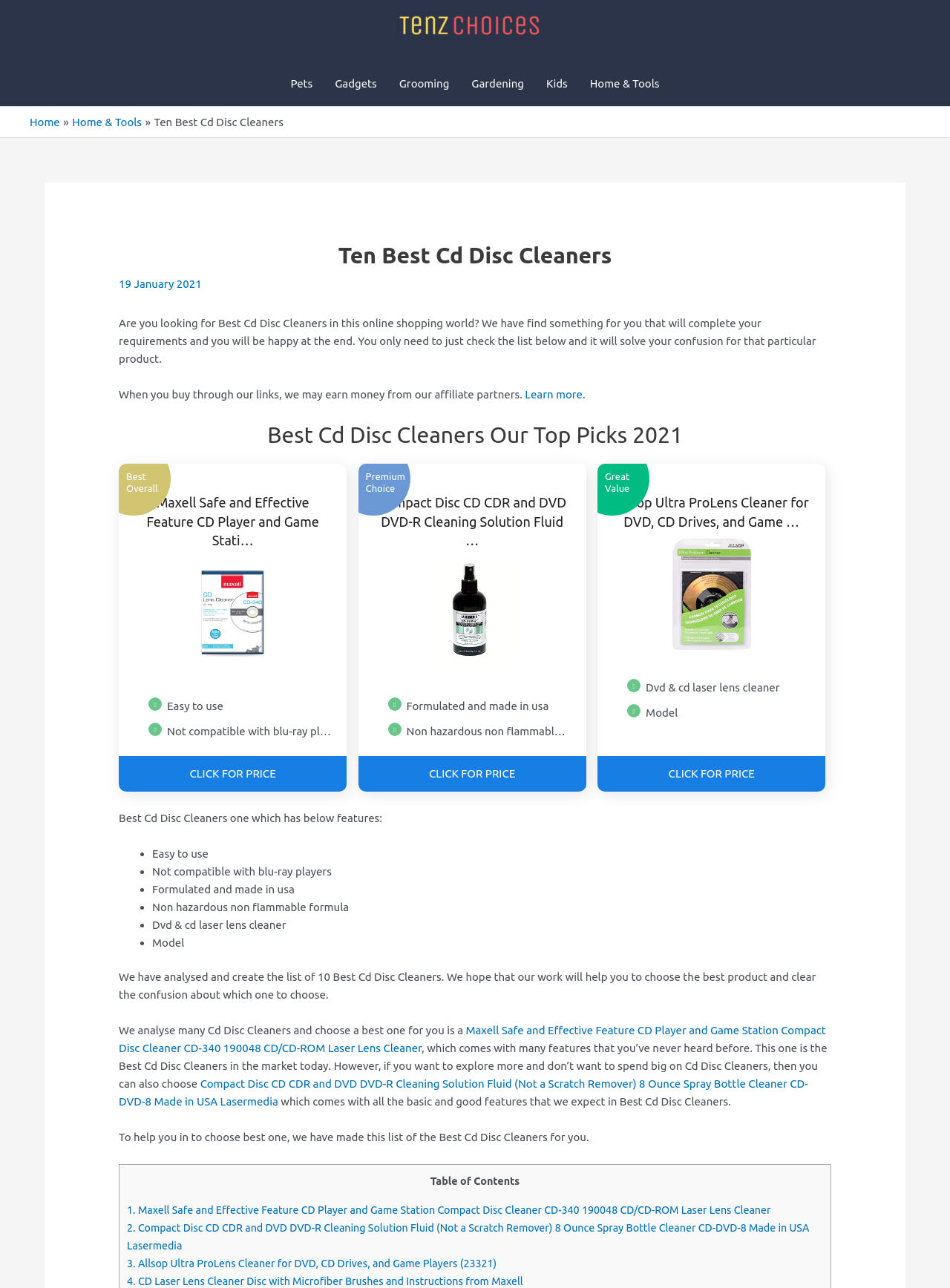Identify the bounding box coordinates of the region that needs to be clicked to carry out this instruction: "Click on the 'Table of Contents' link". Provide these coordinates as four float numbers ranging from 0 to 1, i.e., [left, top, right, bottom].

[0.453, 0.913, 0.547, 0.922]